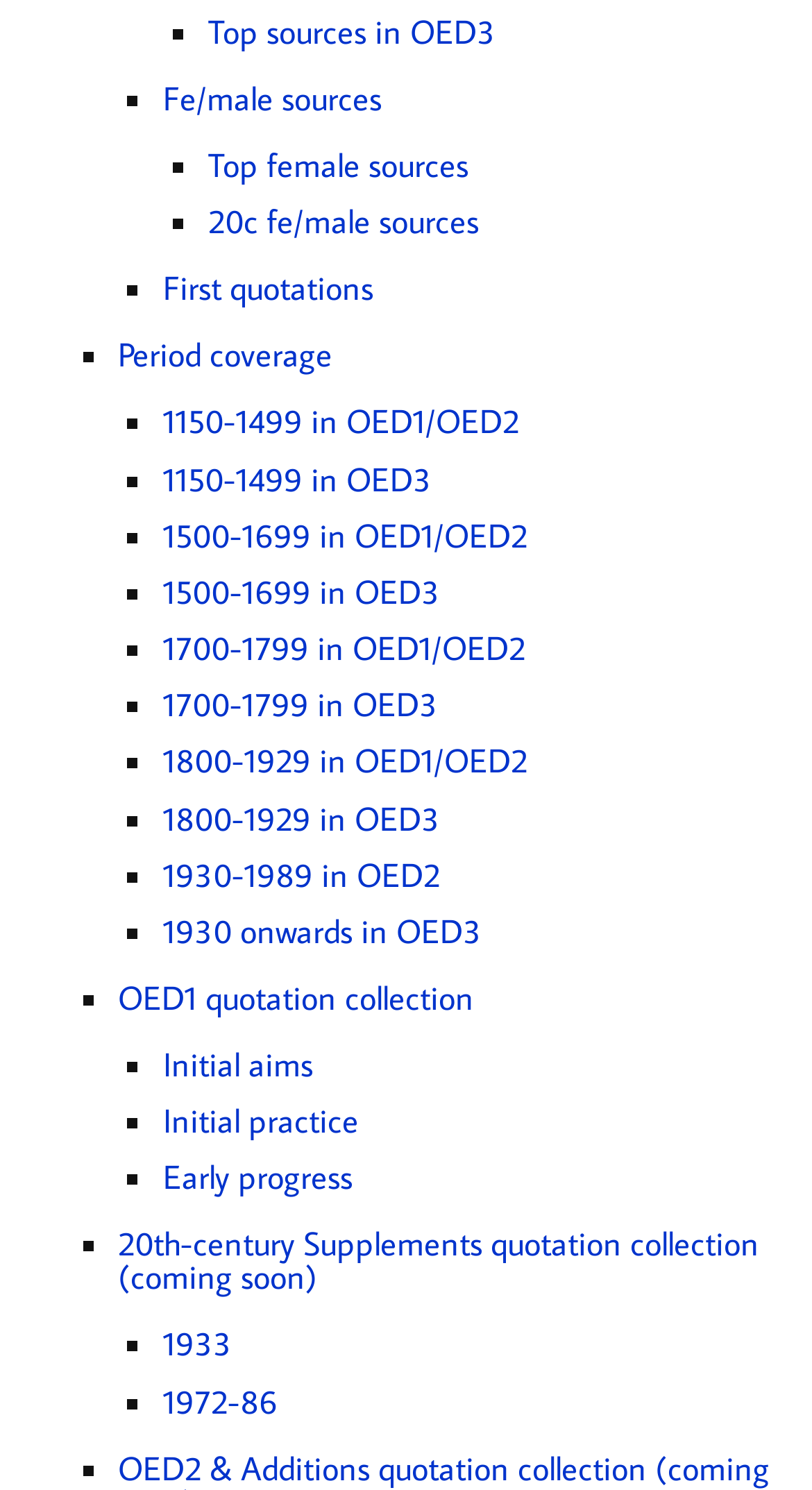How many links are there in the webpage?
Make sure to answer the question with a detailed and comprehensive explanation.

There are 25 links in the webpage, each represented by a list marker and a link text, and they are arranged vertically on the webpage.